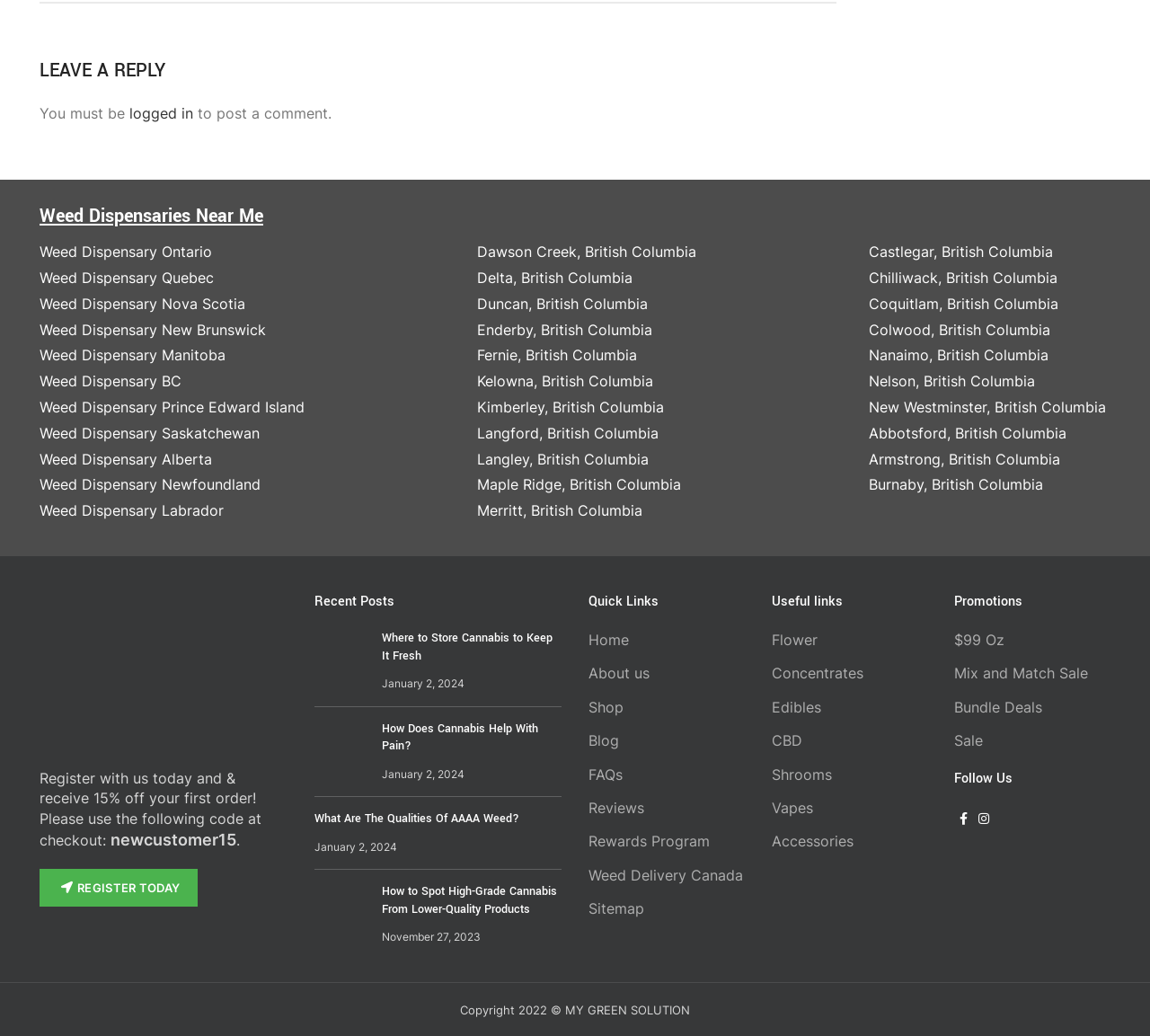Extract the bounding box coordinates for the HTML element that matches this description: "FAQs". The coordinates should be four float numbers between 0 and 1, i.e., [left, top, right, bottom].

[0.512, 0.739, 0.541, 0.756]